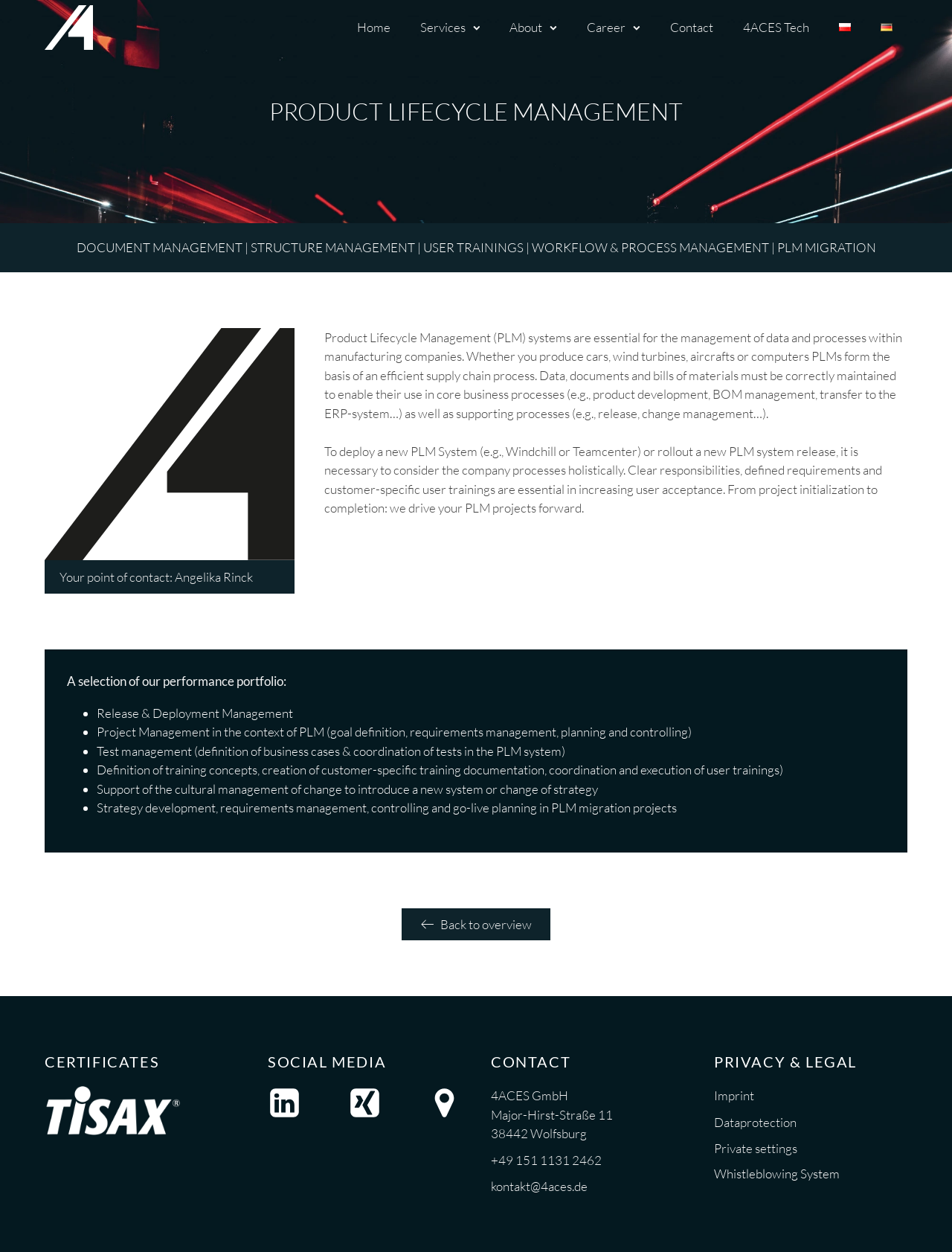Could you specify the bounding box coordinates for the clickable section to complete the following instruction: "View Contact information"?

[0.688, 0.002, 0.765, 0.041]